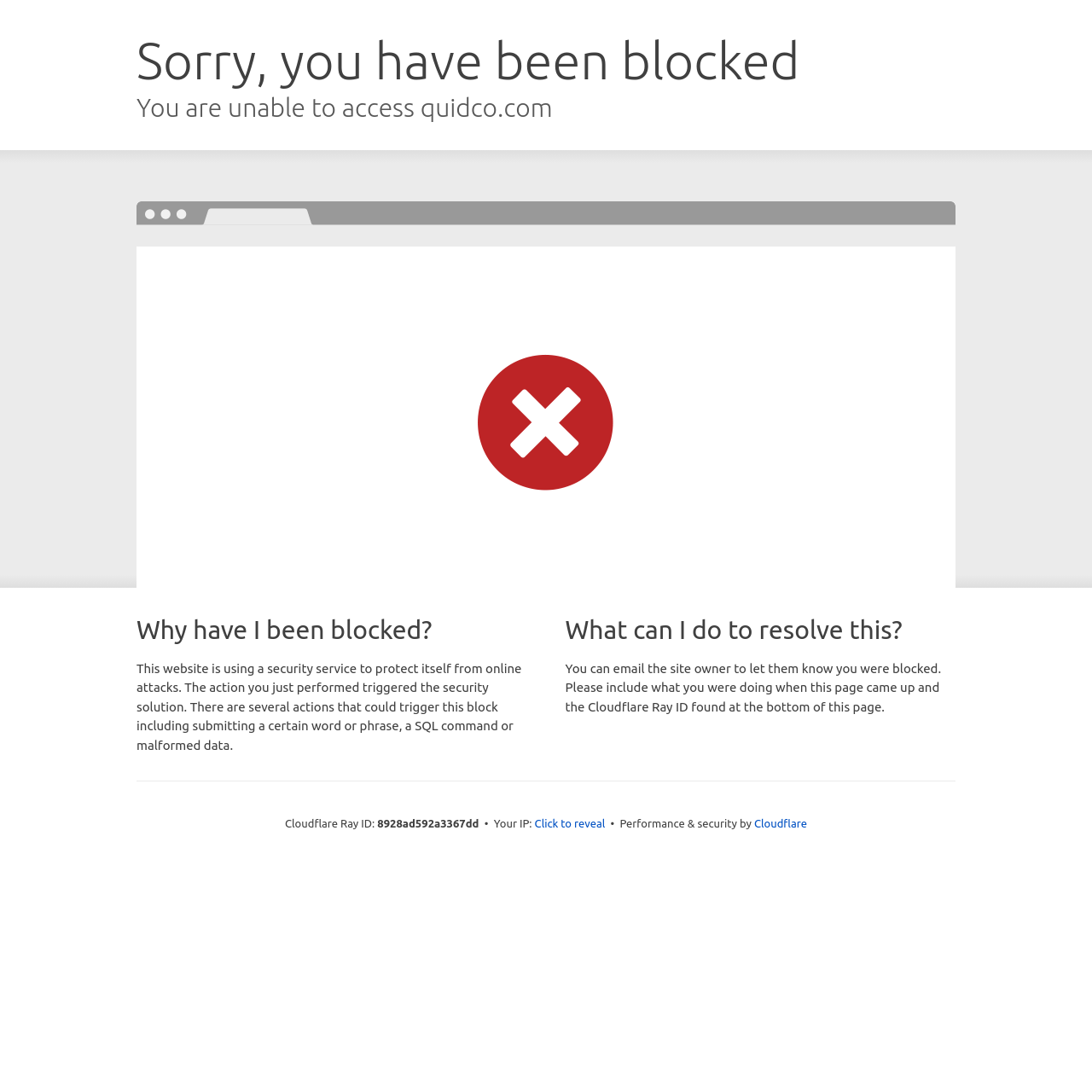What is the reason for being blocked?
Give a detailed and exhaustive answer to the question.

The reason for being blocked is mentioned in the text as 'The action you just performed triggered the security solution.' This implies that the security solution of the website has been triggered, resulting in the block.